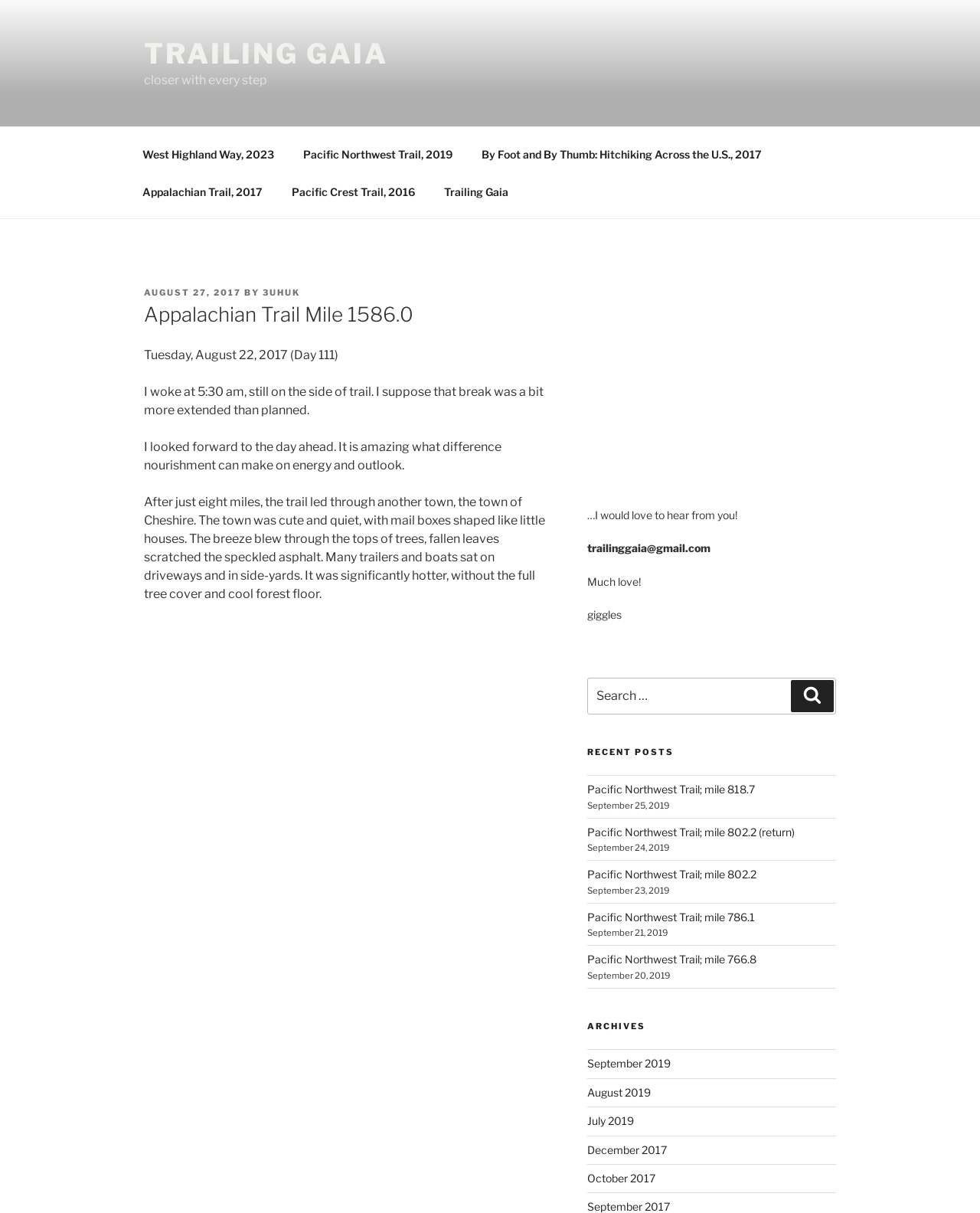Explain the features and main sections of the webpage comprehensively.

The webpage is a blog post titled "Appalachian Trail Mile 1586.0 – Trailing Gaia". At the top, there is a link to "TRAILING GAIA" and a short phrase "closer with every step". Below this, there is a navigation menu with links to other blog posts, including "West Highland Way, 2023", "Pacific Northwest Trail, 2019", and "Appalachian Trail, 2017".

The main content of the blog post is a journal entry from August 22, 2017, detailing the author's experience on the Appalachian Trail. The entry is divided into several paragraphs, describing the author's morning, their hike, and their arrival in the town of Cheshire. There is also a link to an image or attachment at the end of the post.

To the right of the main content, there is a section with contact information, including an email address and a message from the author. Below this, there is a search bar with a button to search the blog. Further down, there is a list of recent posts, including links to other blog entries with dates ranging from September 2019 to October 2017. Finally, there is an archives section with links to posts from different months and years.